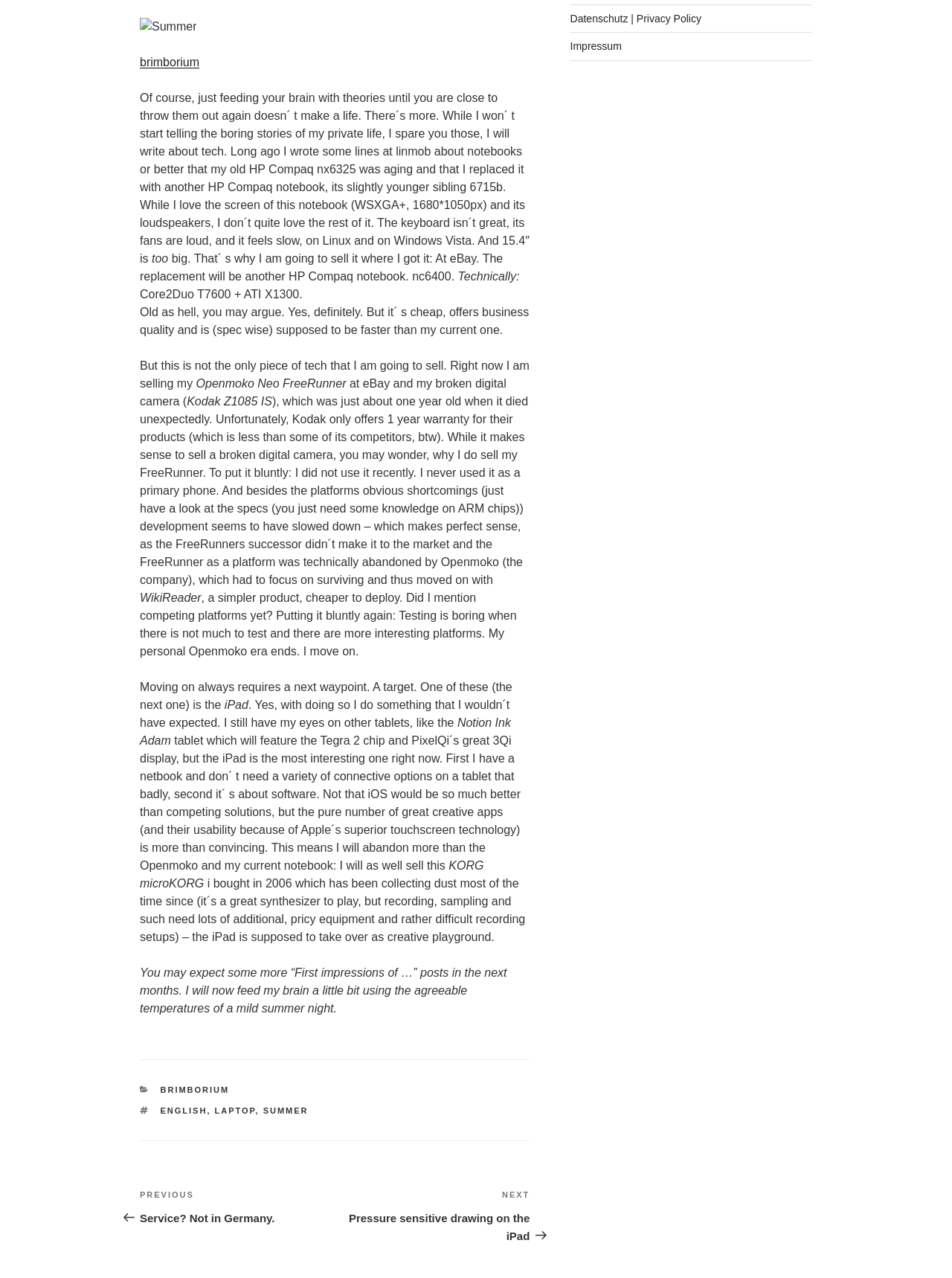Find the bounding box coordinates of the UI element according to this description: "brimborium".

[0.147, 0.044, 0.209, 0.054]